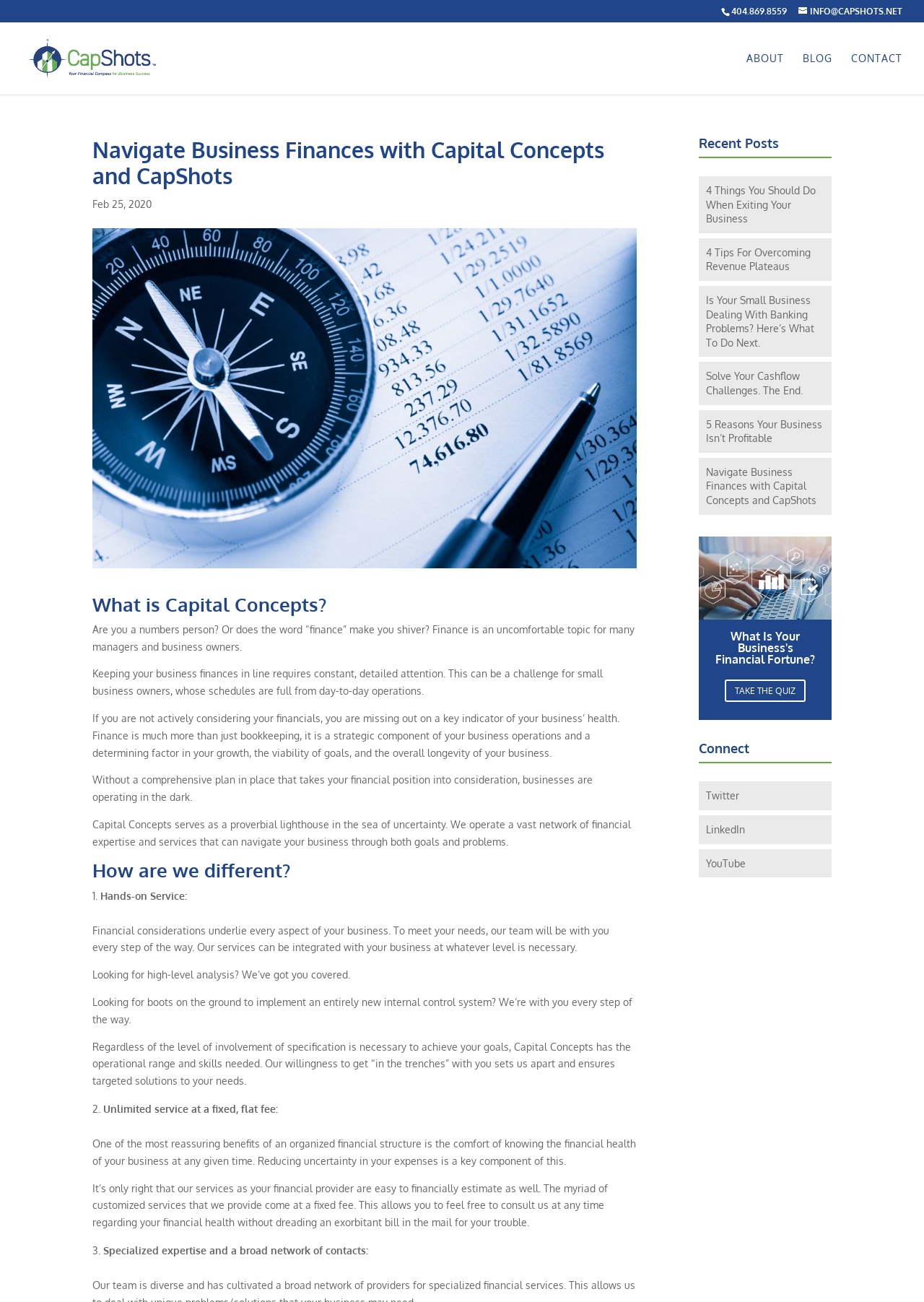Respond with a single word or phrase for the following question: 
How many recent posts are listed on the webpage?

6